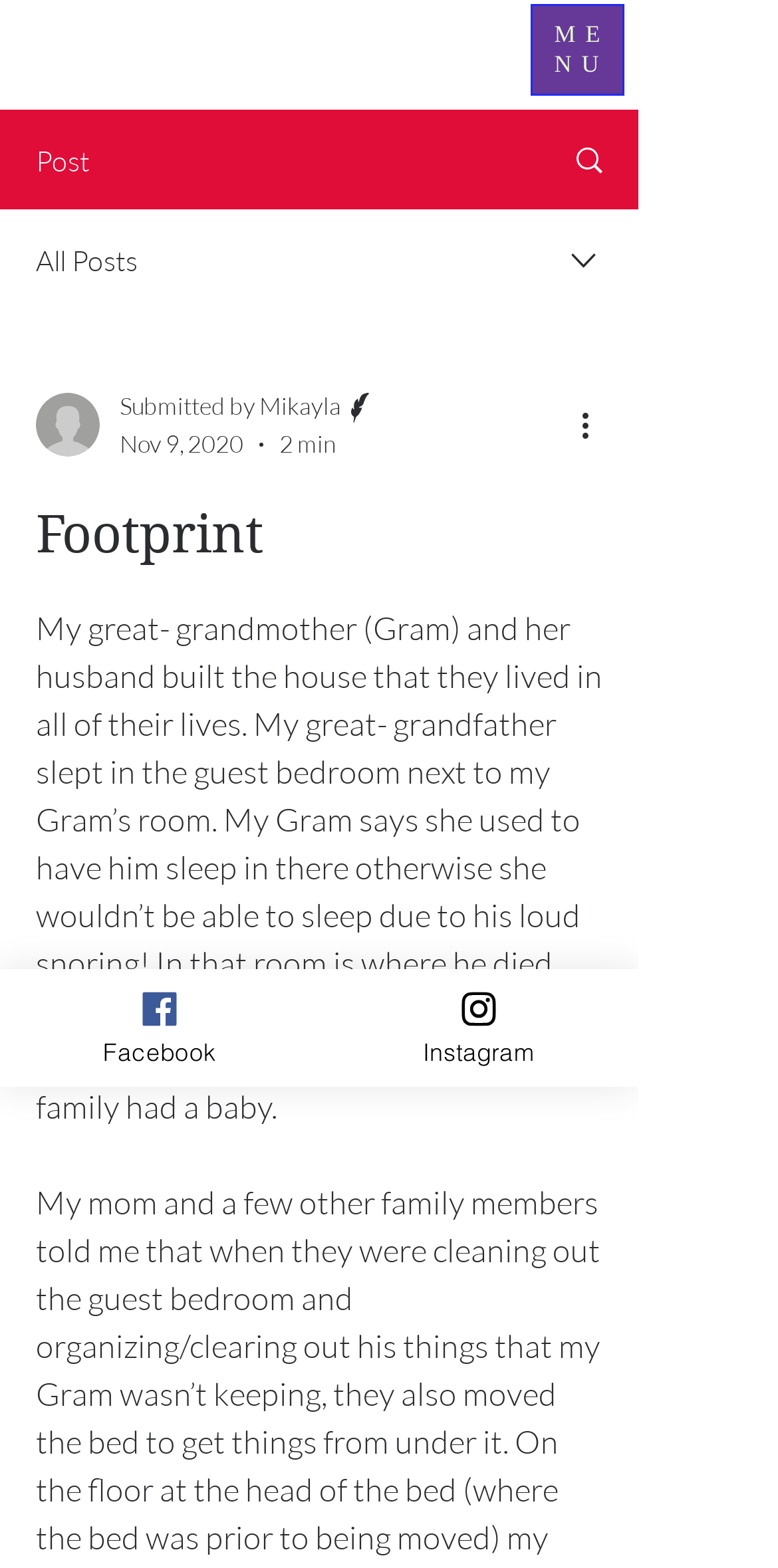Can you find the bounding box coordinates for the UI element given this description: "Submitted by Mikayla"? Provide the coordinates as four float numbers between 0 and 1: [left, top, right, bottom].

[0.154, 0.247, 0.487, 0.272]